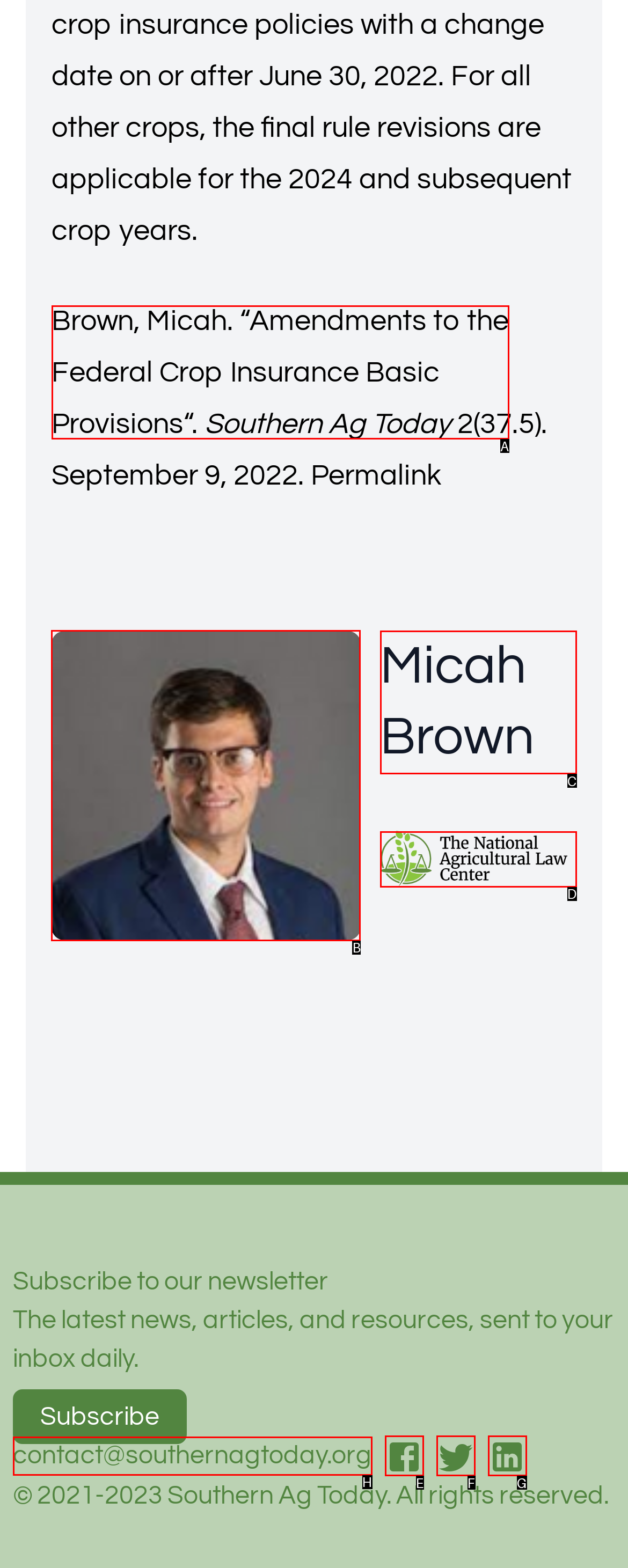Identify the correct choice to execute this task: Click the link to view the author's profile 'Micah Brown'
Respond with the letter corresponding to the right option from the available choices.

B